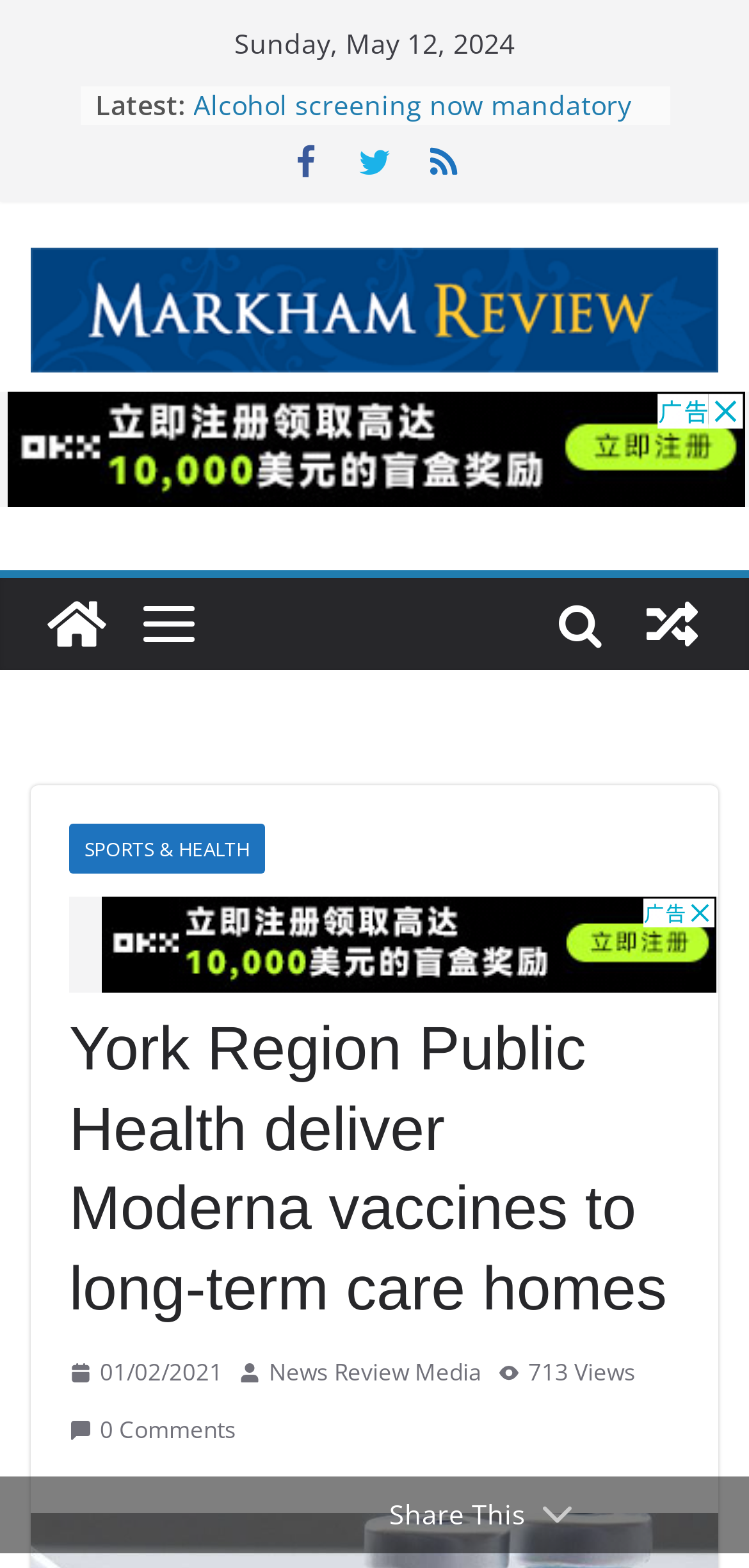Illustrate the webpage with a detailed description.

The webpage appears to be a news article page from Markham Review. At the top, there is a date "Sunday, May 12, 2024" and a "Latest" section with a list of news articles, each represented by a bullet point and a brief title. There are five news articles listed, including "Where nature meets nurture", "YRT ridership up 36 per cent, nearing pre-pandemic levels", and "Alcohol screening now mandatory for drivers on GTA highways".

Below the "Latest" section, there is a main news article with the title "York Region Public Health deliver Moderna vaccines to long-term care homes". The article is accompanied by a series of social media links, represented by icons, and a "Markham Review" logo.

On the right side of the page, there is a section with a "SPORTS & HEALTH" header, followed by an advertisement iframe. Below the advertisement, there is a heading with the same title as the main news article, "York Region Public Health deliver Moderna vaccines to long-term care homes".

Further down the page, there is a section with a date "01/02/2021" and a series of images and links, including a "News Review Media" logo. There is also a "713 Views" counter and a "0 Comments" link.

At the very bottom of the page, there is a "Share This" button.